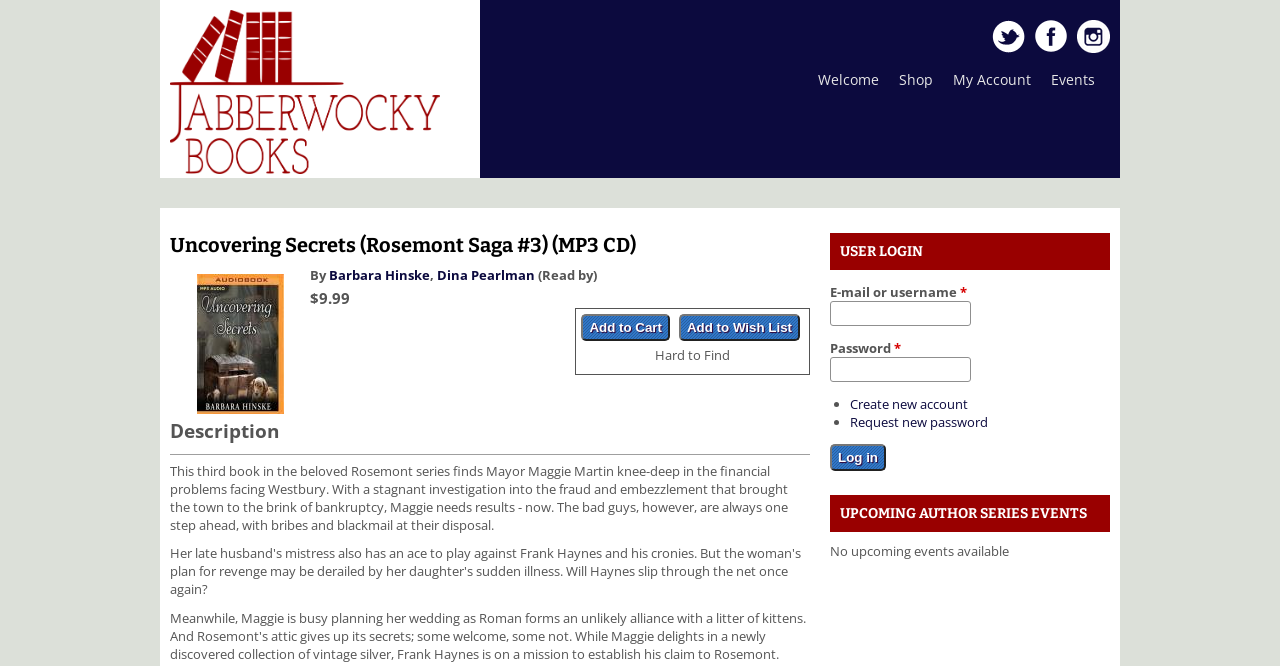Look at the image and answer the question in detail:
What is the name of the series?

The series name can be found in the product title, where it is listed as 'Rosemont Saga #3'.